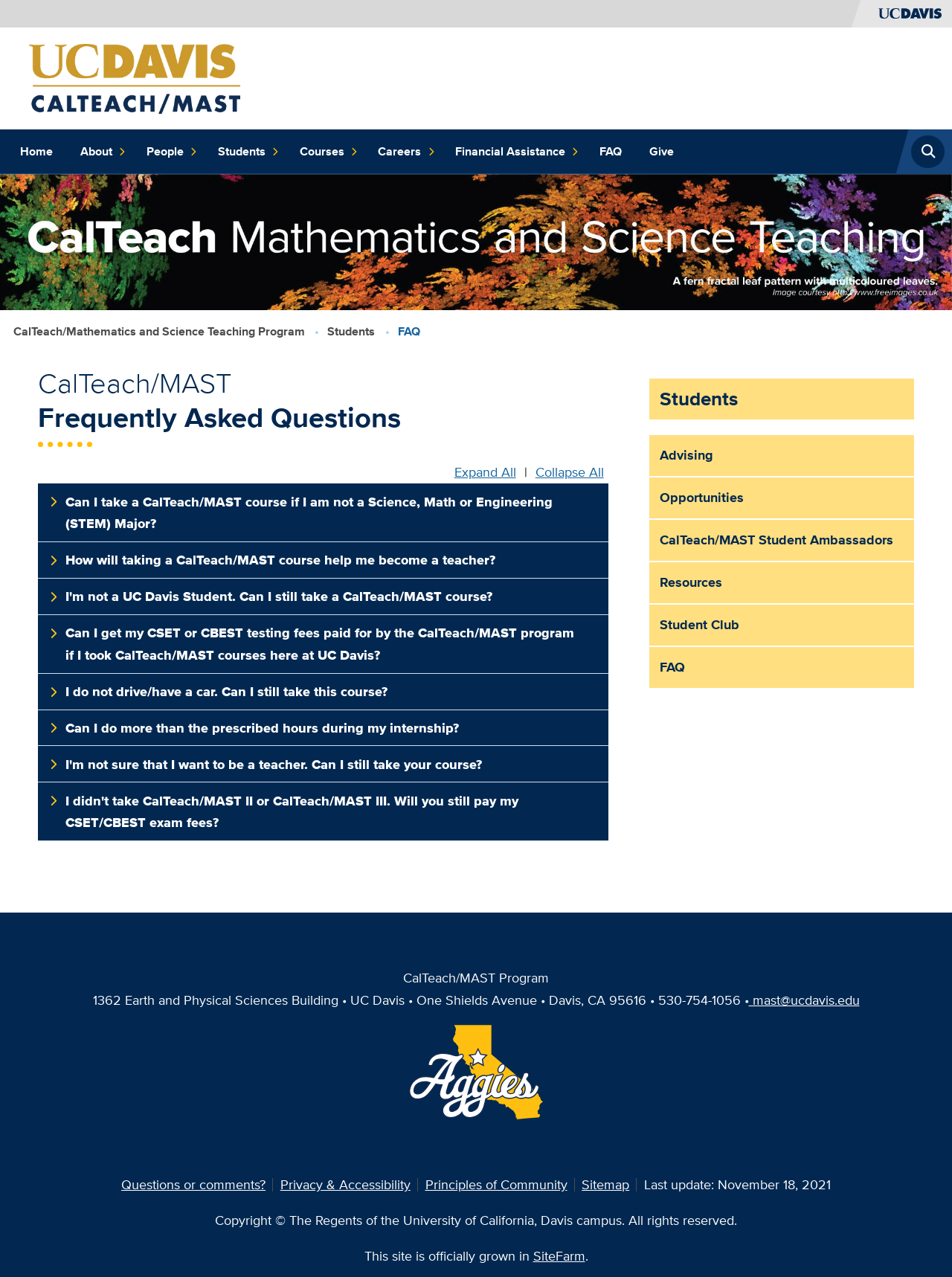What is the contact email address?
Please answer using one word or phrase, based on the screenshot.

mast@ucdavis.edu